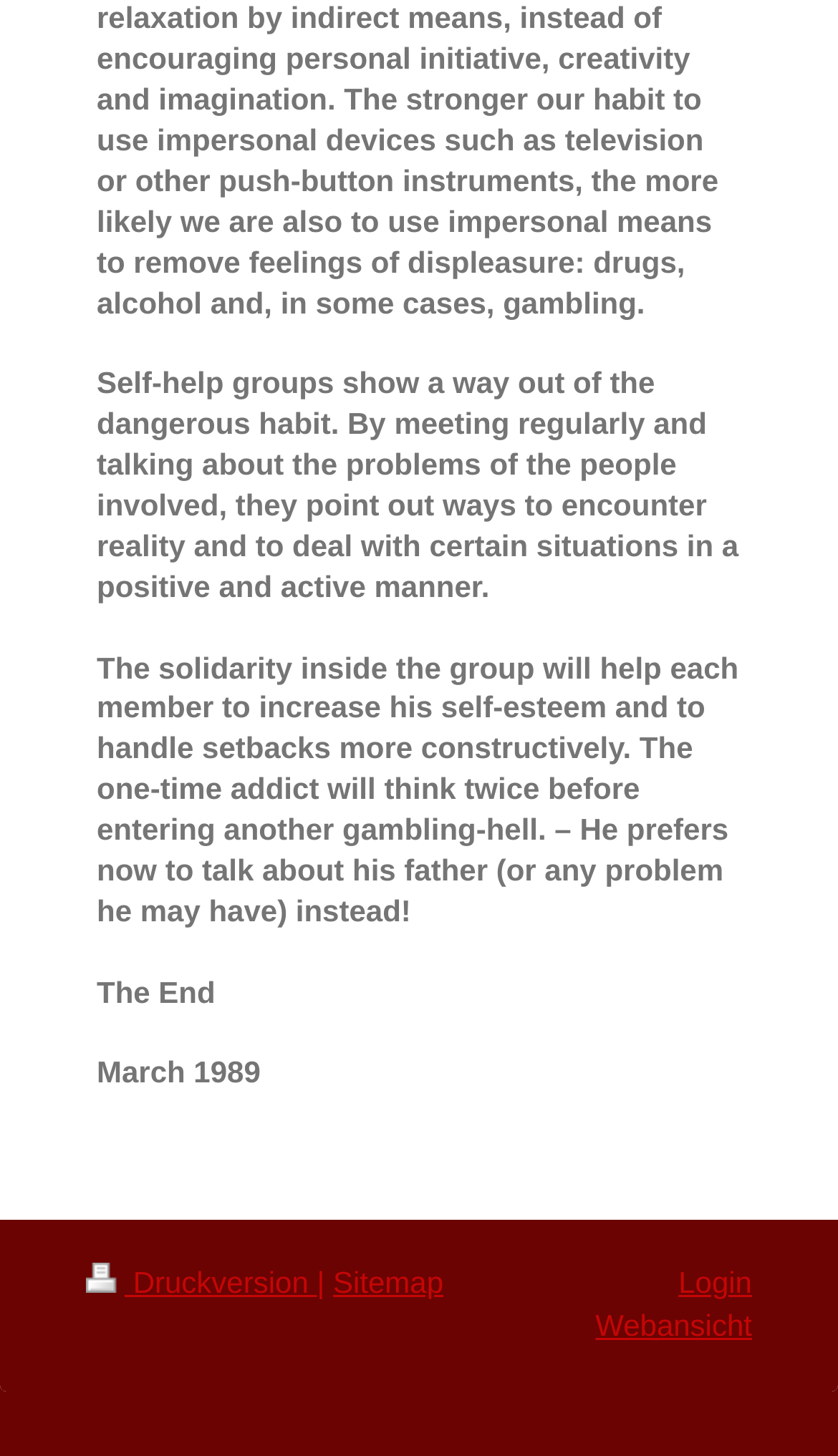Answer the question below in one word or phrase:
What is the benefit of solidarity in the group?

Increase self-esteem